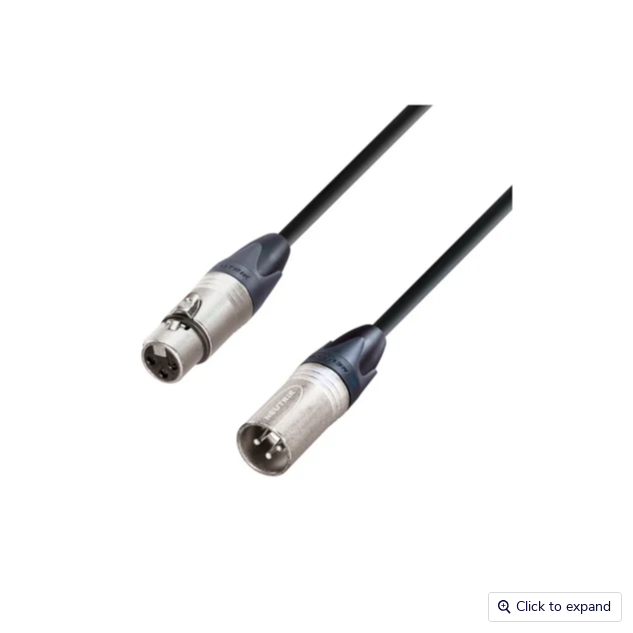Describe the scene depicted in the image with great detail.

The image shows an XLR male to female cable, commonly used for connecting audio equipment such as microphones and mixing consoles. This high-quality cable features robust connectors designed to minimize noise interference and ensure a secure connection, making it ideal for both professional and home audio setups. The cable's durable black exterior indicates its reliability and suitability for long-term use in various audio-visual applications. Below the image, there is an option to expand for more details, and the context suggests this is part of a product listing for hire, highlighting its importance in audio production environments.